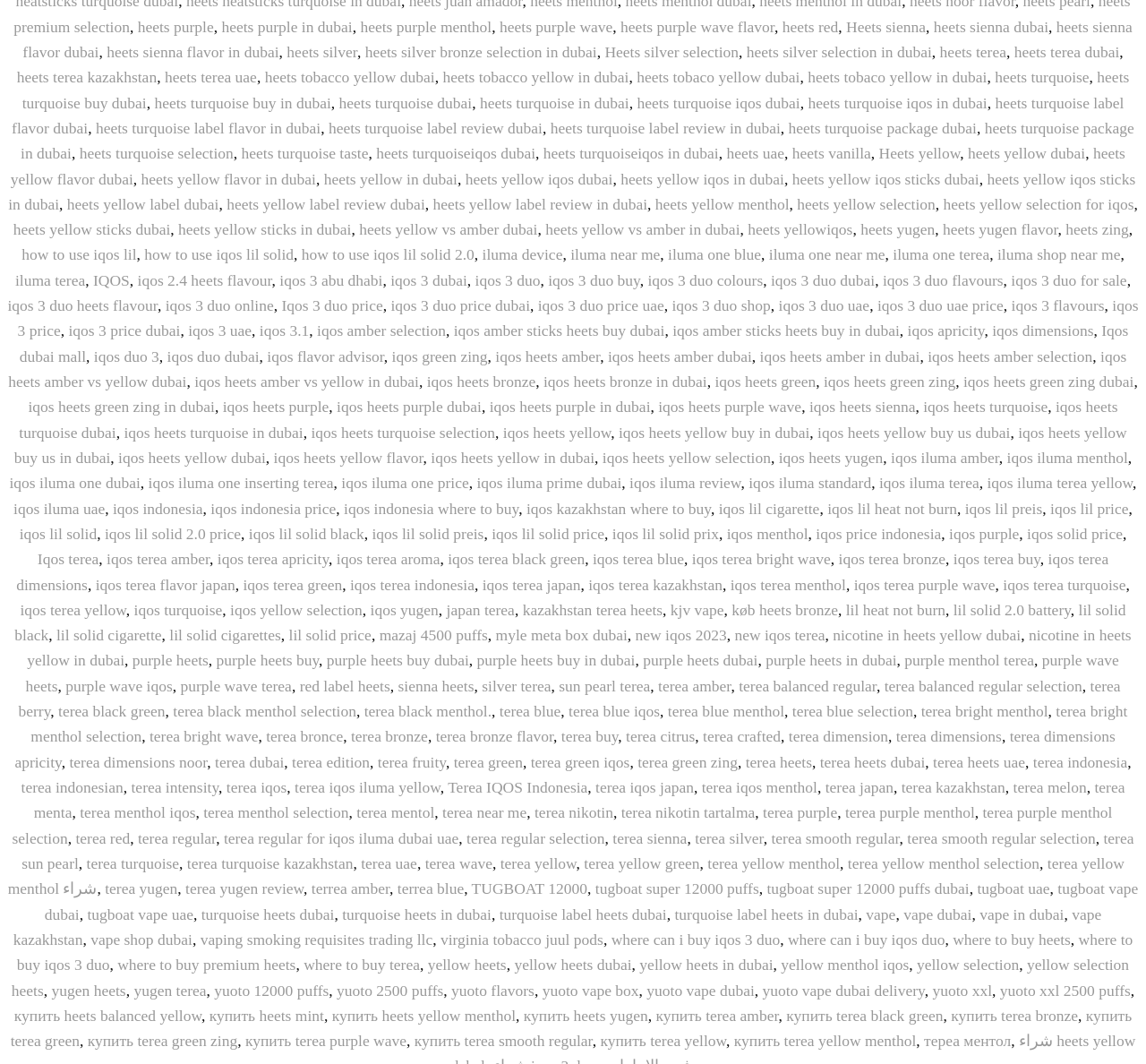Find the bounding box coordinates of the element's region that should be clicked in order to follow the given instruction: "visit Heets turquoise page". The coordinates should consist of four float numbers between 0 and 1, i.e., [left, top, right, bottom].

[0.868, 0.06, 0.95, 0.077]